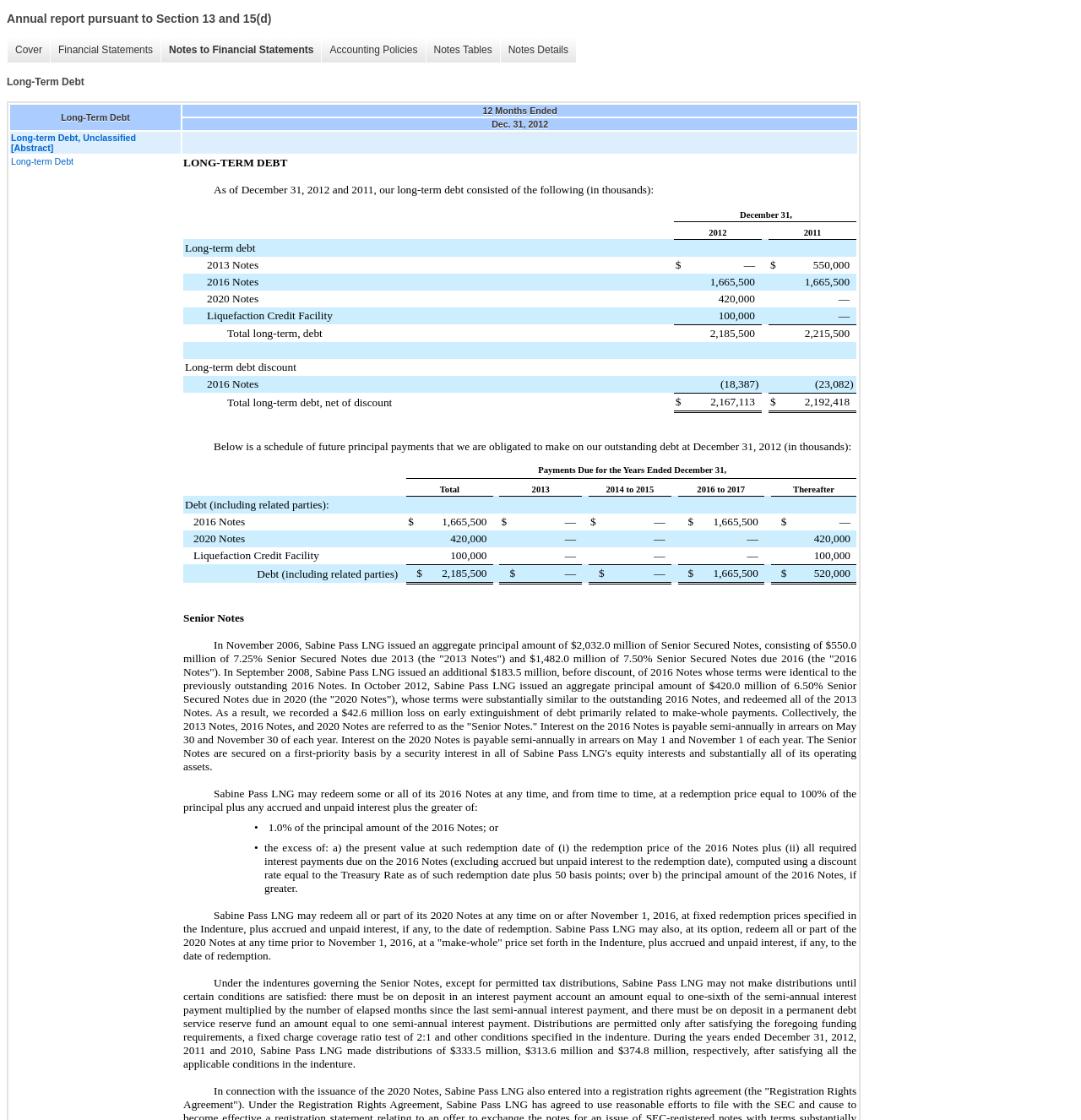What is the title of the annual report?
Answer with a single word or short phrase according to what you see in the image.

Annual report pursuant to Section 13 and 15(d)